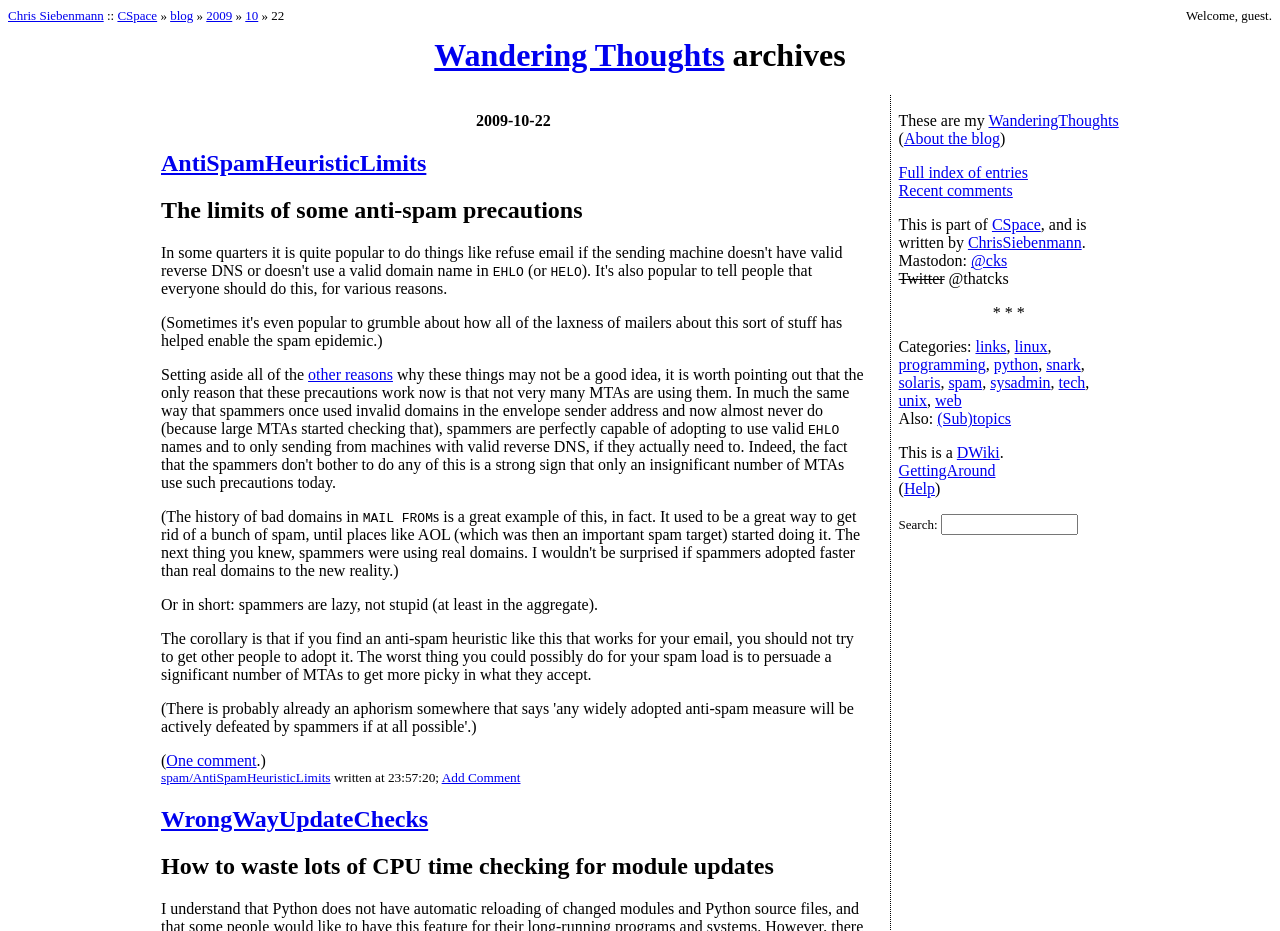Locate the bounding box coordinates of the item that should be clicked to fulfill the instruction: "View the 'Wandering Thoughts' archives".

[0.339, 0.04, 0.566, 0.078]